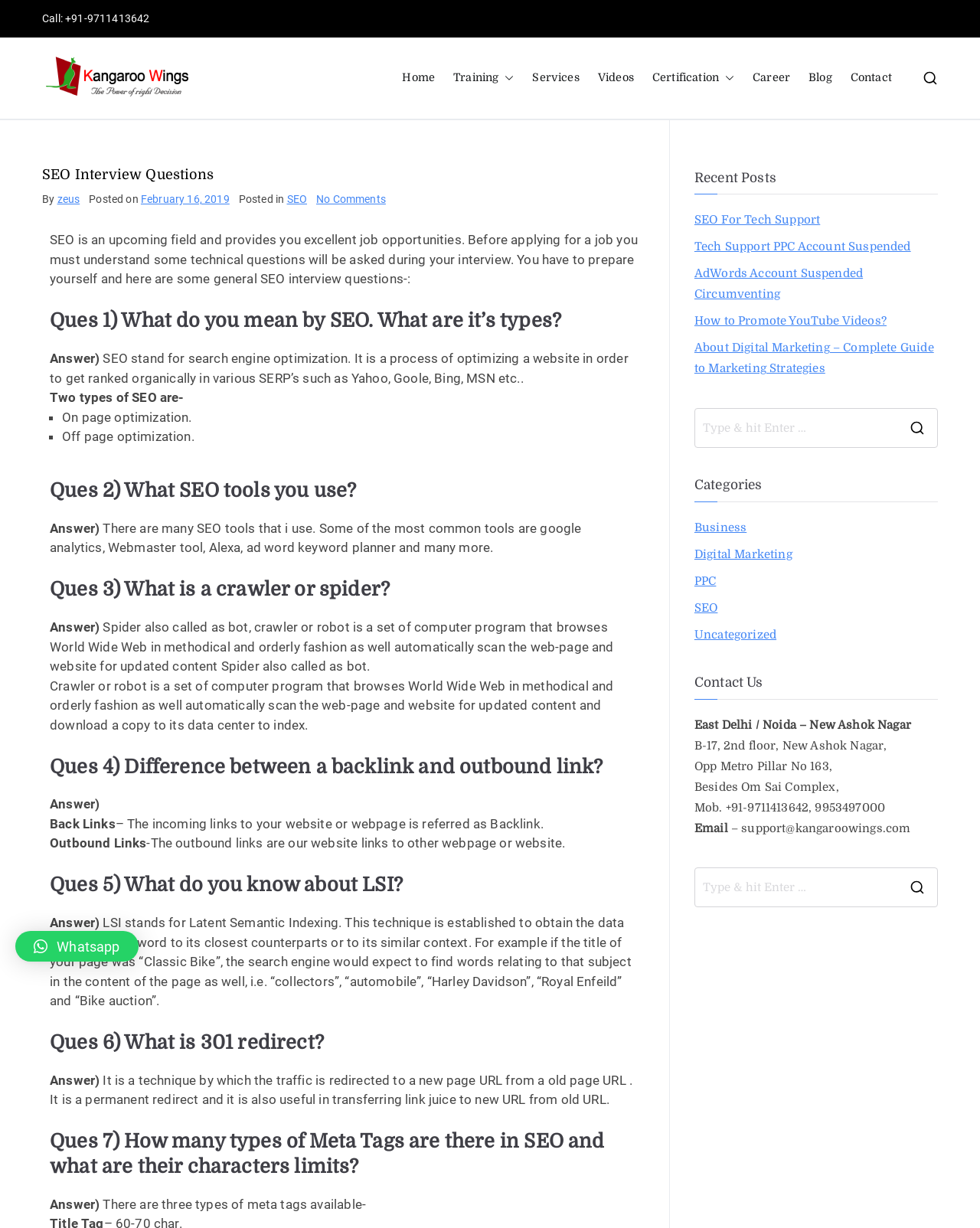Extract the bounding box coordinates for the UI element described as: "parent_node: Certification".

[0.734, 0.056, 0.749, 0.072]